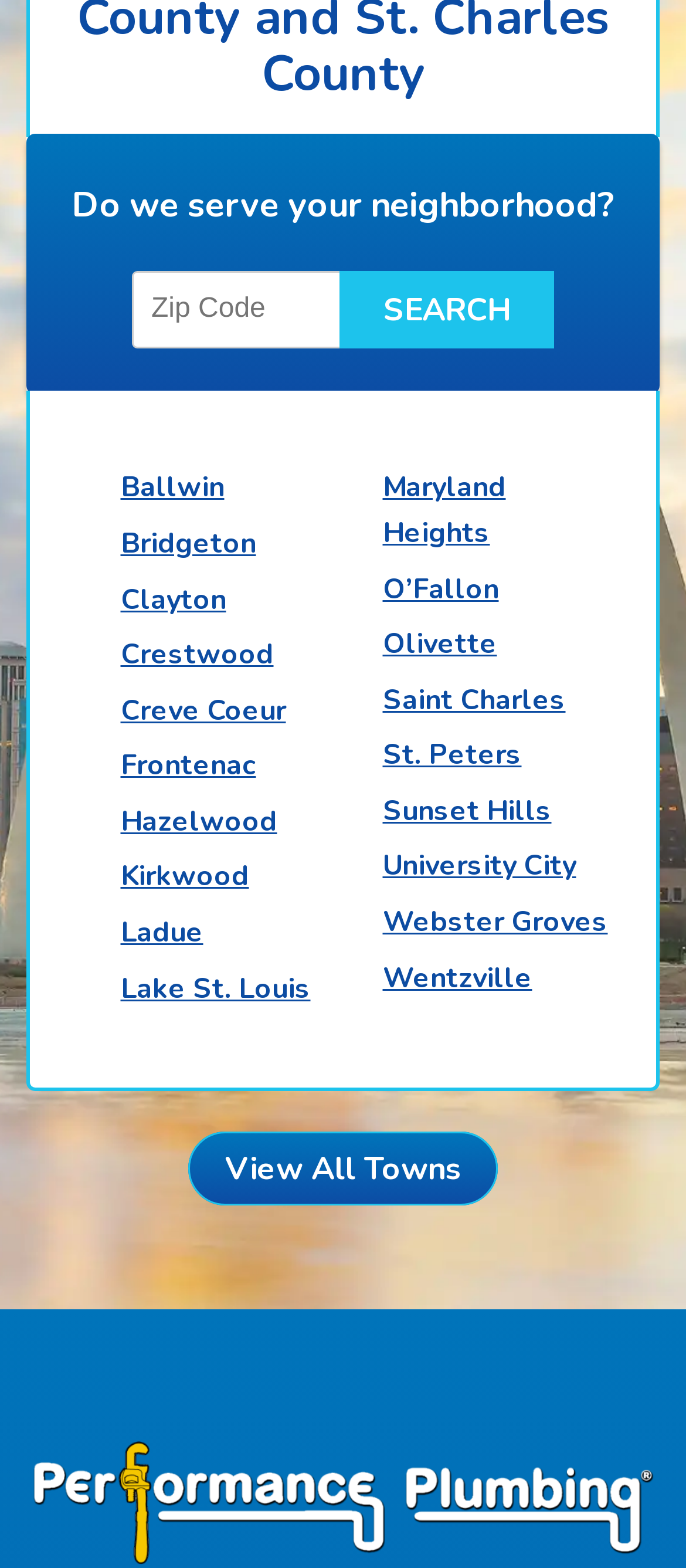Is there a way to search for neighborhoods other than typing?
Please utilize the information in the image to give a detailed response to the question.

The webpage does not provide any other way to search for neighborhoods besides typing in the search bar. There are no dropdown menus or other search options available.